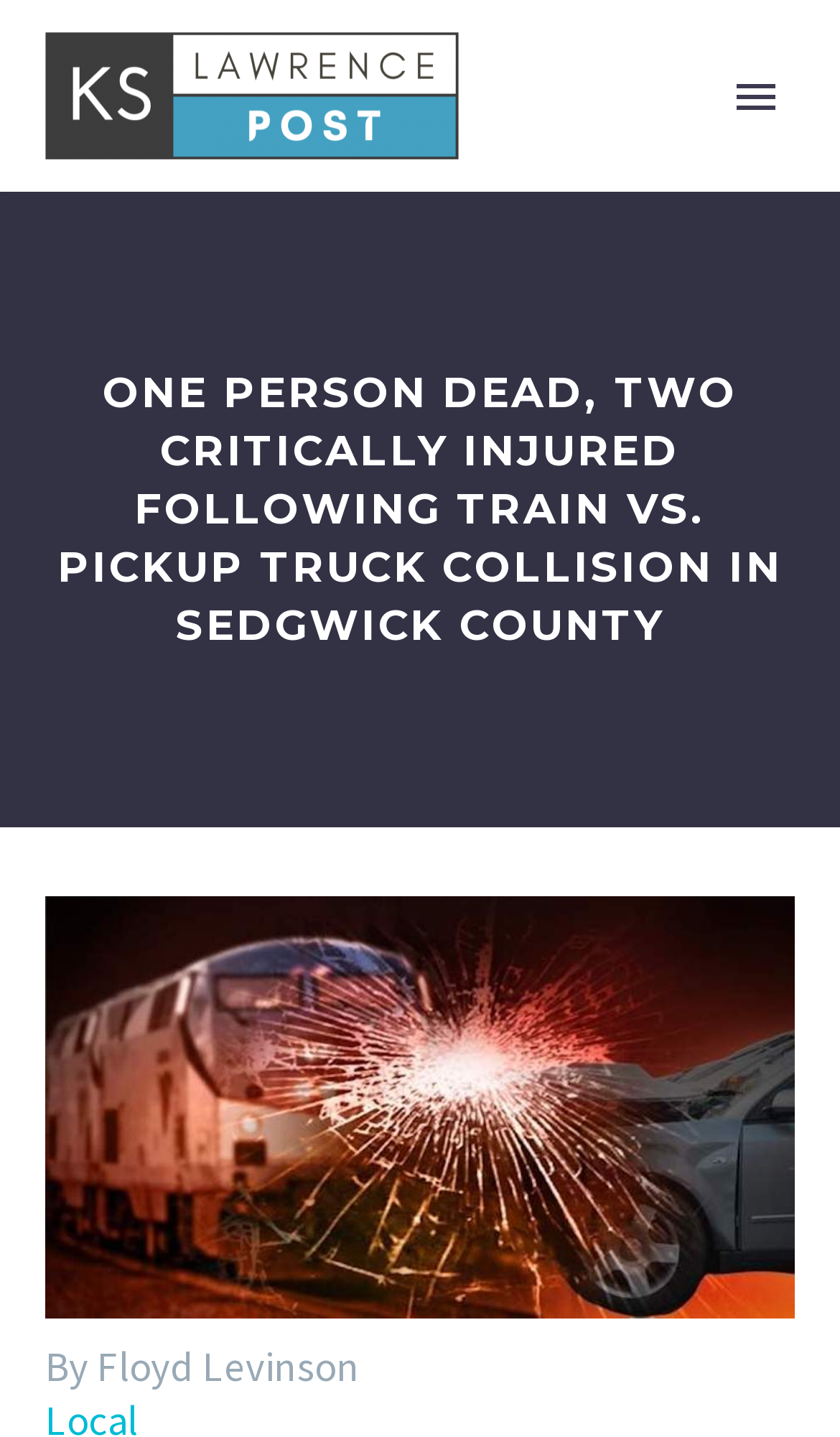What type of element is the 'Primary Menu' button?
Observe the image and answer the question with a one-word or short phrase response.

Button